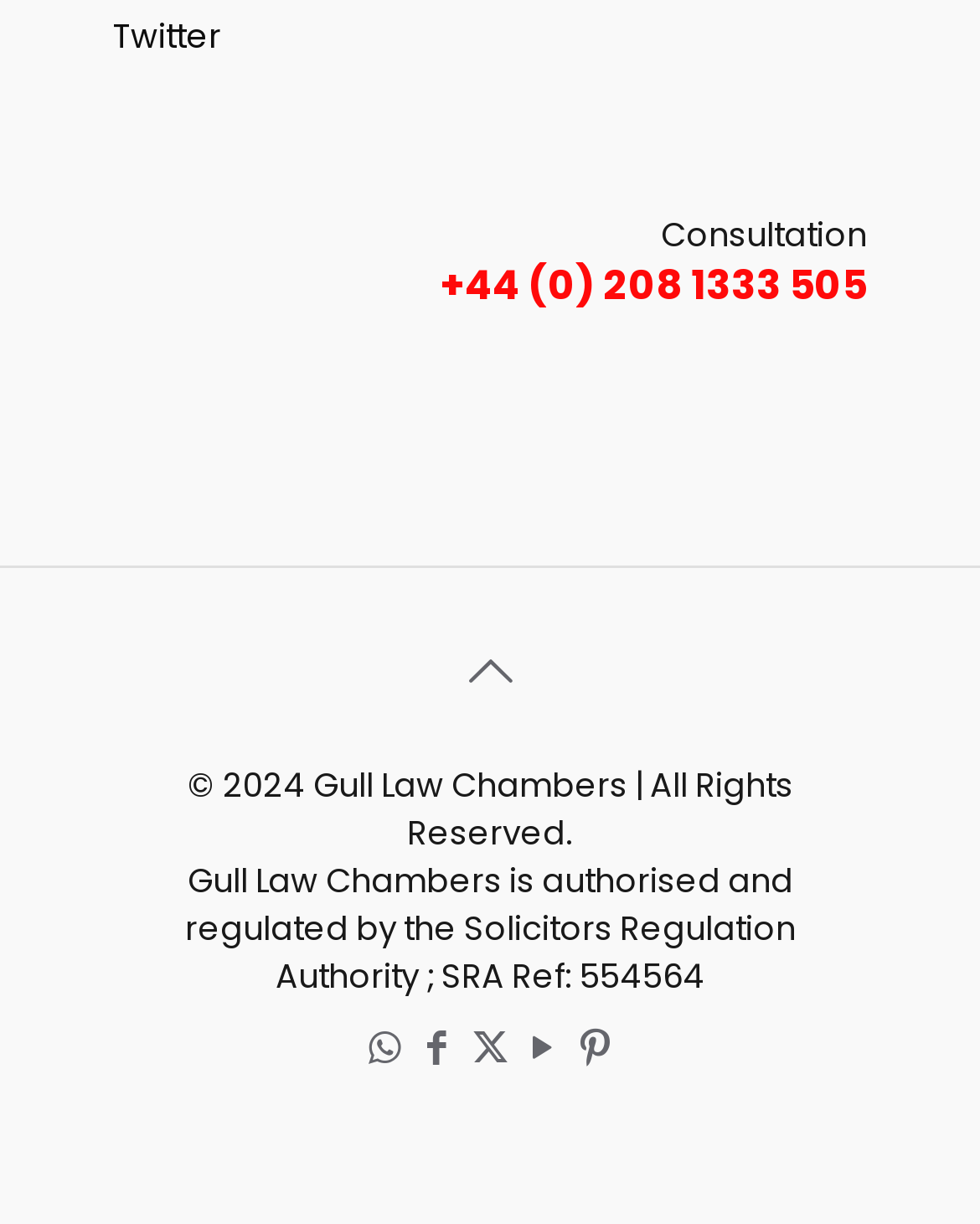What is the purpose of the 'Back to top icon' link?
Please use the image to deliver a detailed and complete answer.

I inferred the purpose of the 'Back to top icon' link by its name and its location on the page, which suggests that it allows the user to navigate back to the top of the page.